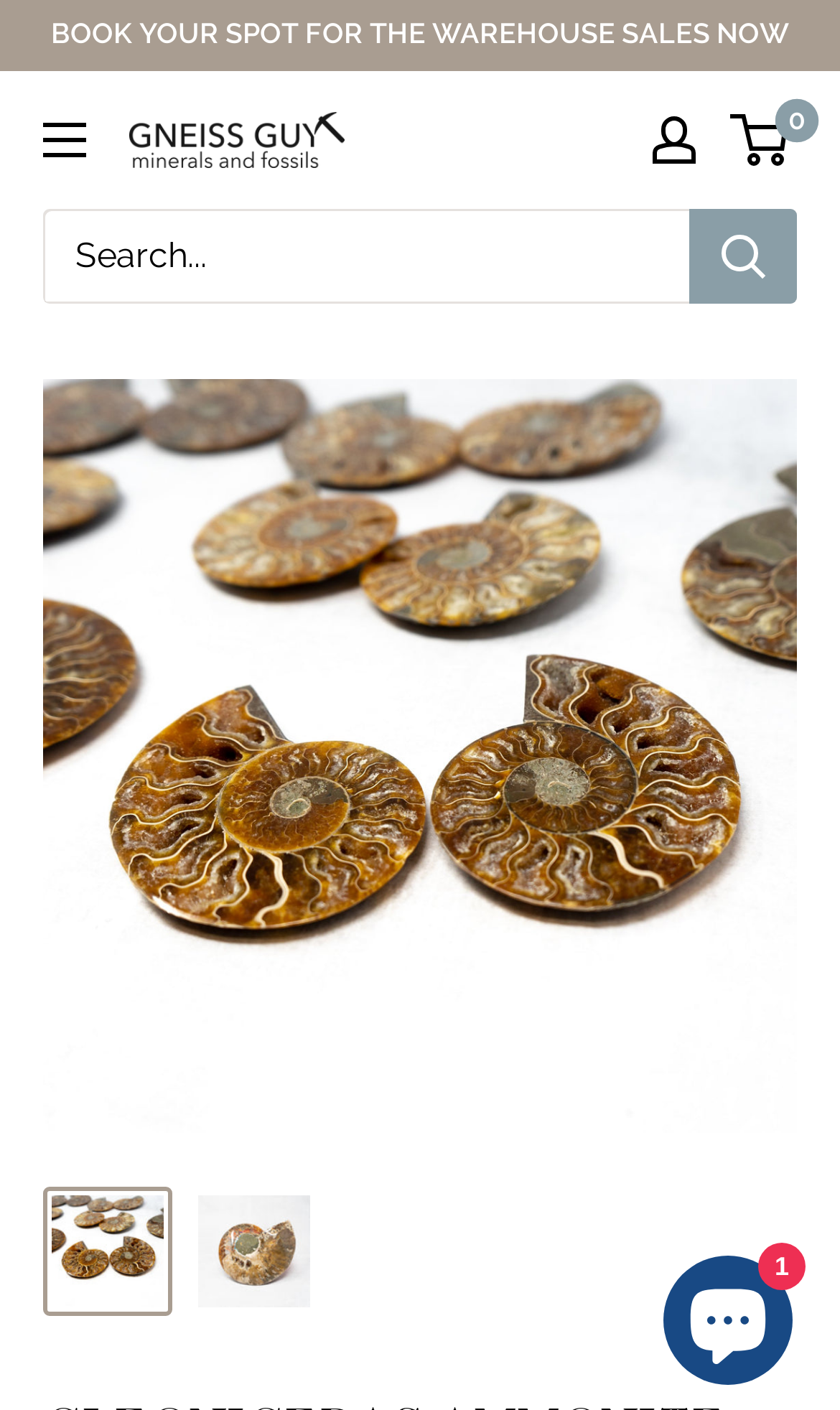Provide a thorough description of the webpage you see.

This webpage appears to be an e-commerce page selling a specific product, namely a pair of Cleoniceras ammonites from Madagascar. 

At the top left corner, there is a link to book a spot for warehouse sales. Next to it, there is a button to open a menu, which is not expanded by default. On the same line, there is a link to "Gneiss Guy Minerals and Fossils" accompanied by an image with the same name. 

Below these elements, there is a search bar that spans almost the entire width of the page, with a textbox and a search button. 

On the top right corner, there are links to "My account" and a number "0", which might indicate the number of items in a shopping cart. 

The main content of the page is an image of the Cleoniceras ammonite pair, which takes up most of the page's height. Below the image, there are two links to the same product, each accompanied by a smaller image of the ammonite pair. 

At the bottom right corner, there is a chat window with a button to open it, an image, and a text "1", which might indicate the number of unread messages.